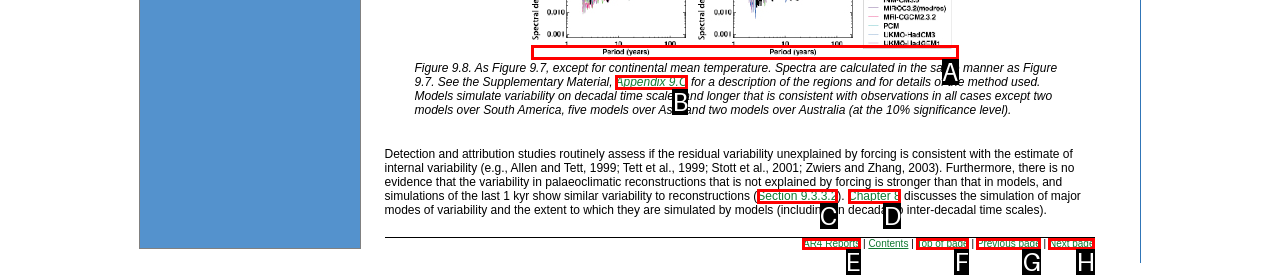Find the option that matches this description: Next page
Provide the corresponding letter directly.

H